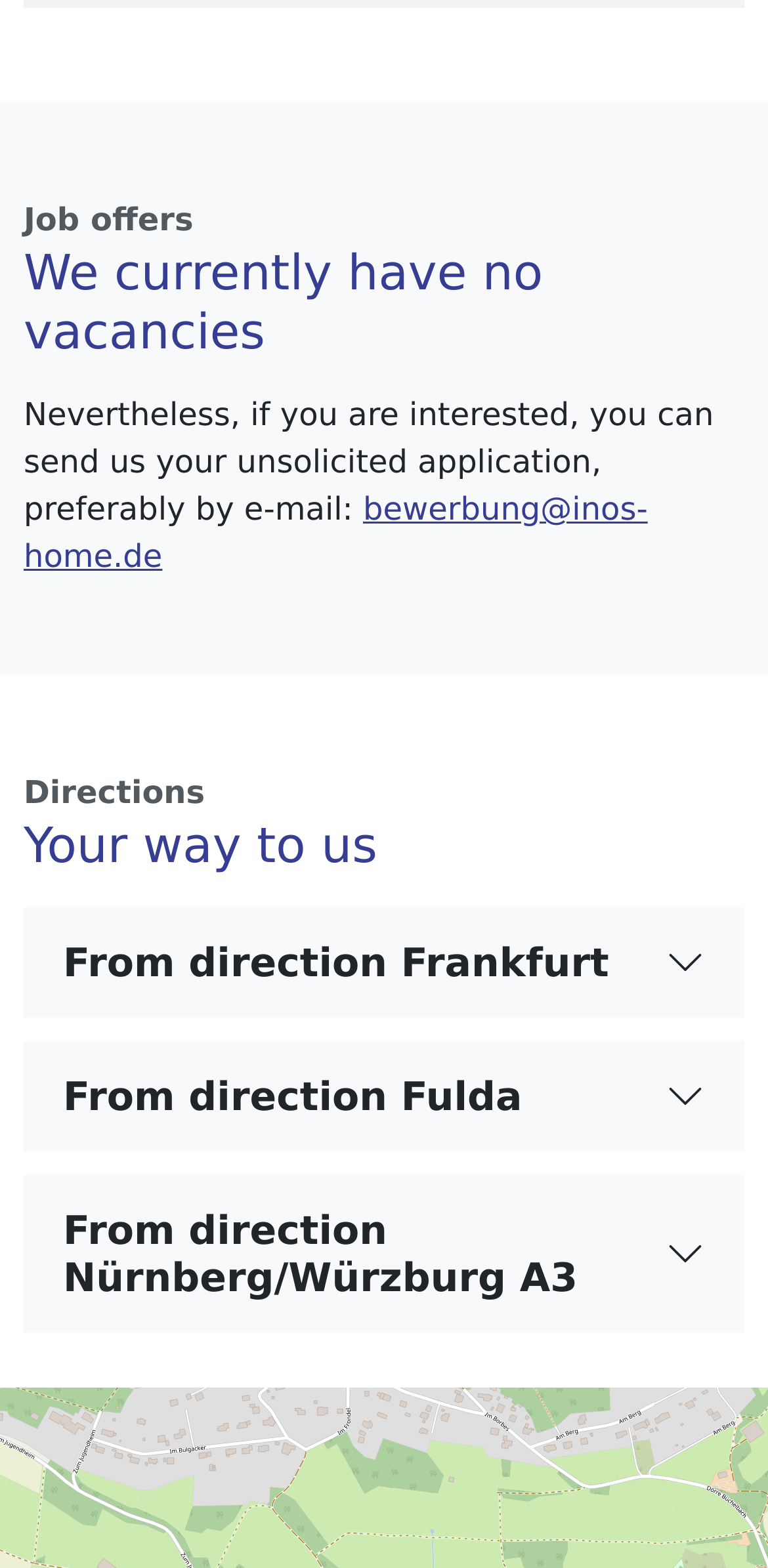What is the current job vacancy status?
Please provide a comprehensive answer based on the visual information in the image.

The webpage states 'We currently have no vacancies' in a heading, indicating that there are no job openings available at the moment.